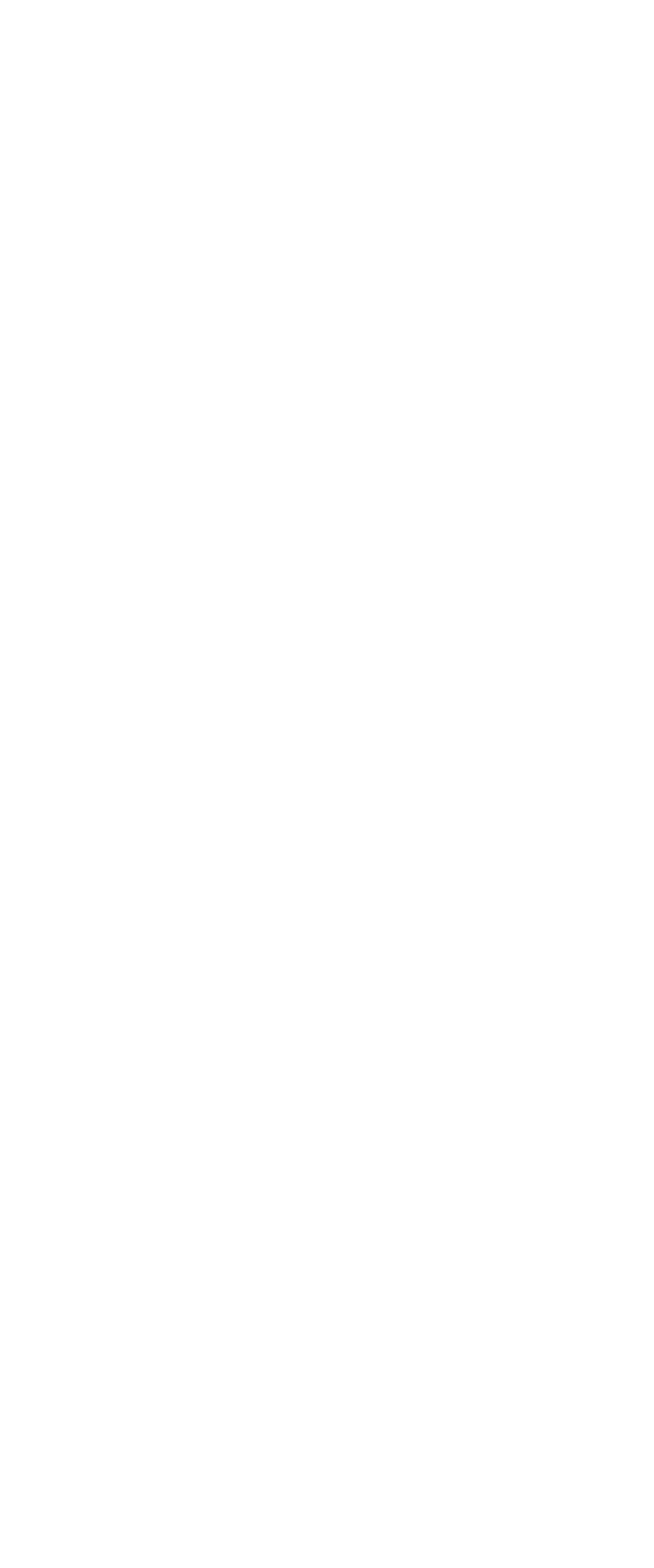Show the bounding box coordinates of the element that should be clicked to complete the task: "Get in touch with Camilla Kristine Lohne".

[0.295, 0.326, 0.69, 0.343]